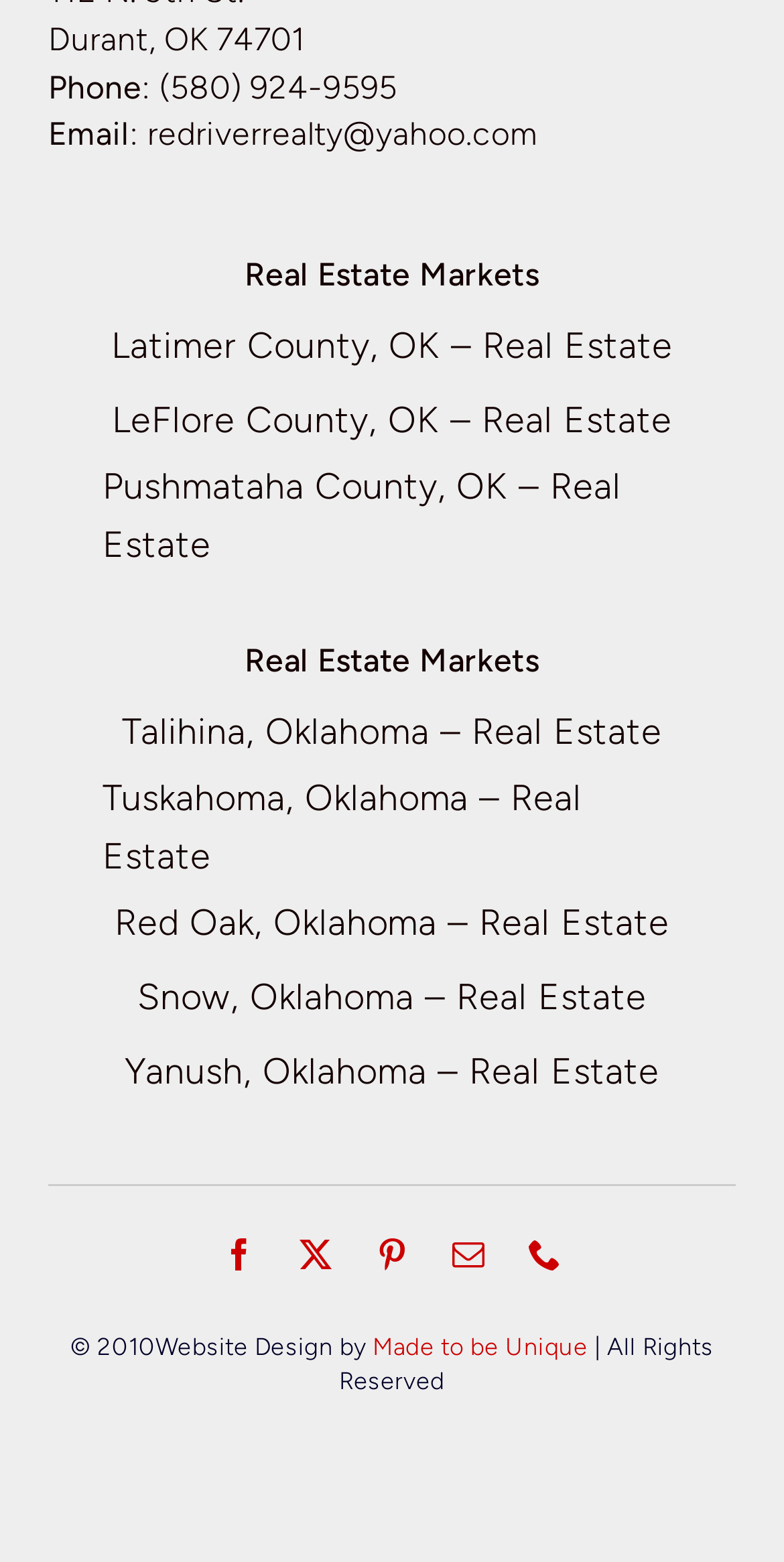Find the bounding box coordinates of the clickable area required to complete the following action: "Visit the Facebook page".

[0.269, 0.785, 0.341, 0.821]